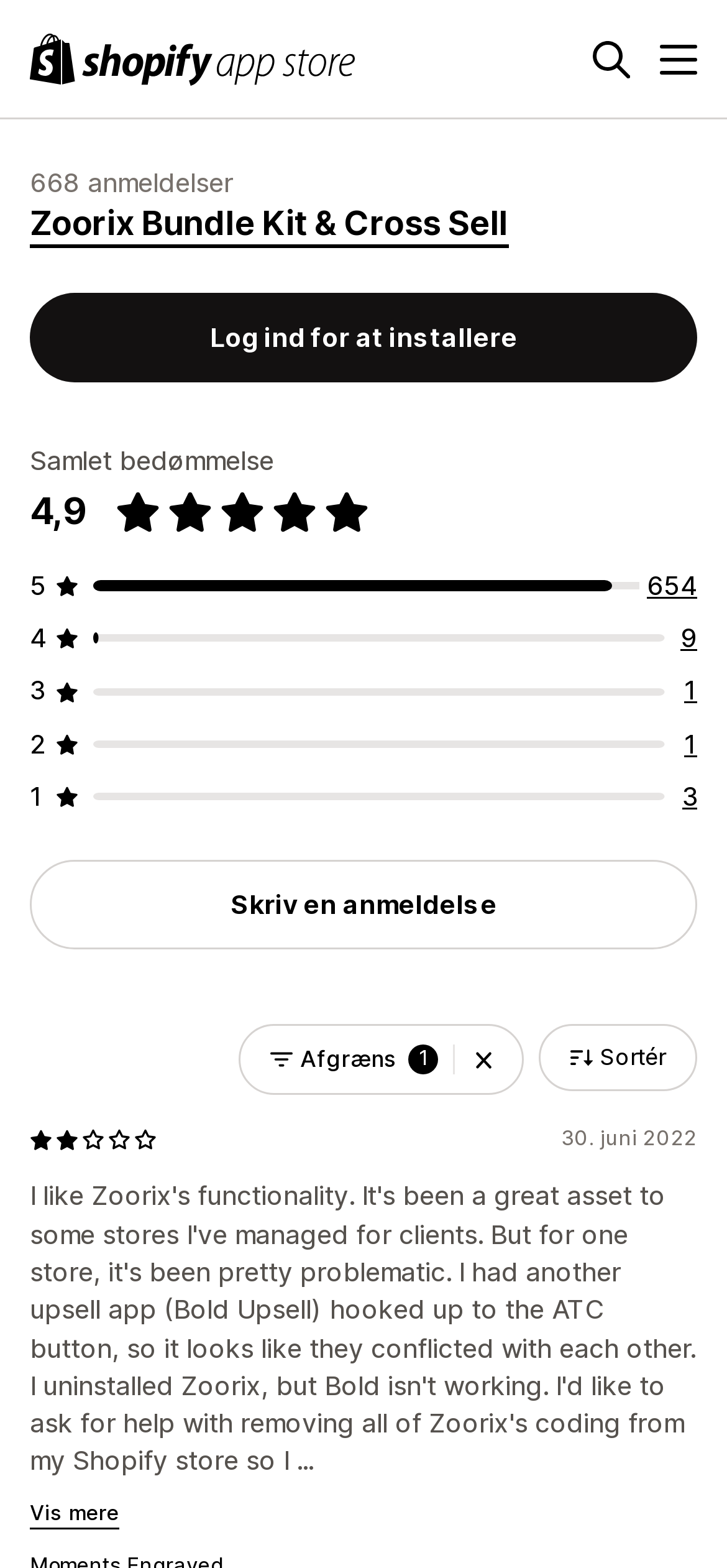What is the date of the latest review?
Answer the question with just one word or phrase using the image.

30. juni 2022